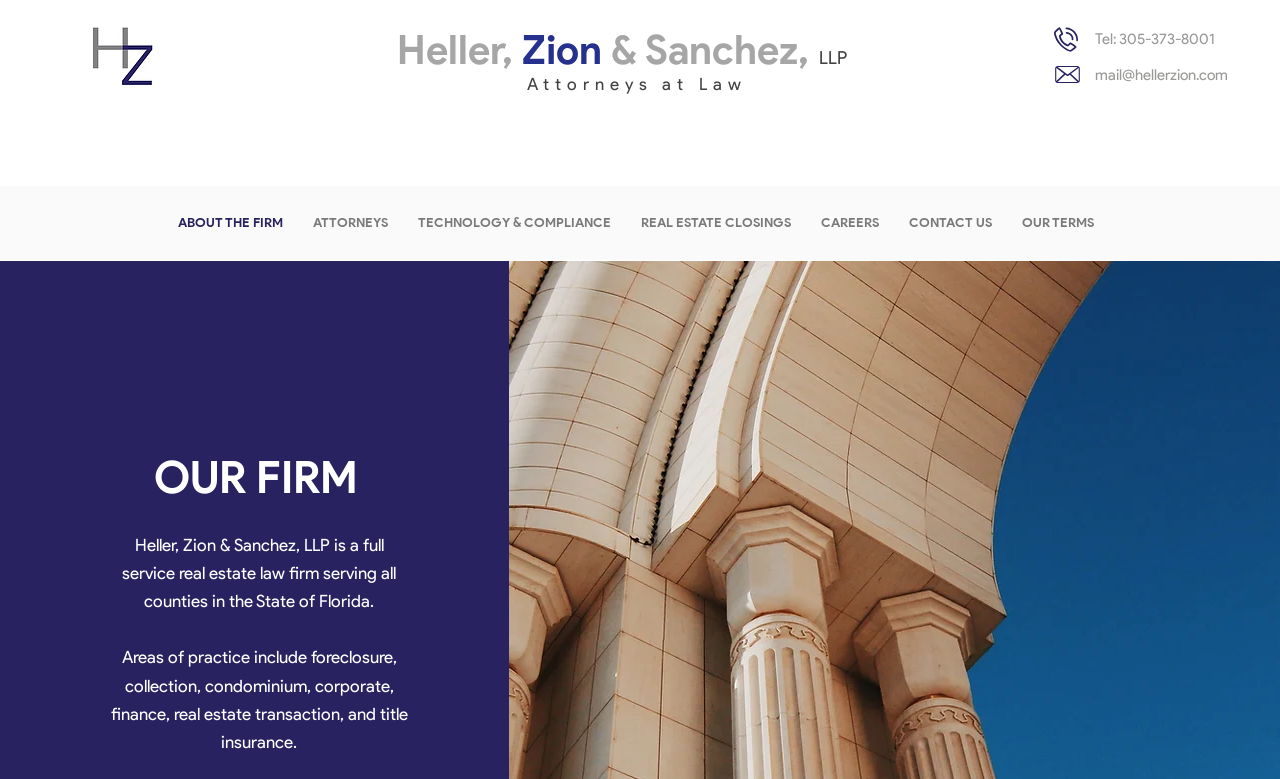Locate the bounding box coordinates of the element to click to perform the following action: 'View the OUR FIRM section'. The coordinates should be given as four float values between 0 and 1, in the form of [left, top, right, bottom].

[0.047, 0.588, 0.354, 0.64]